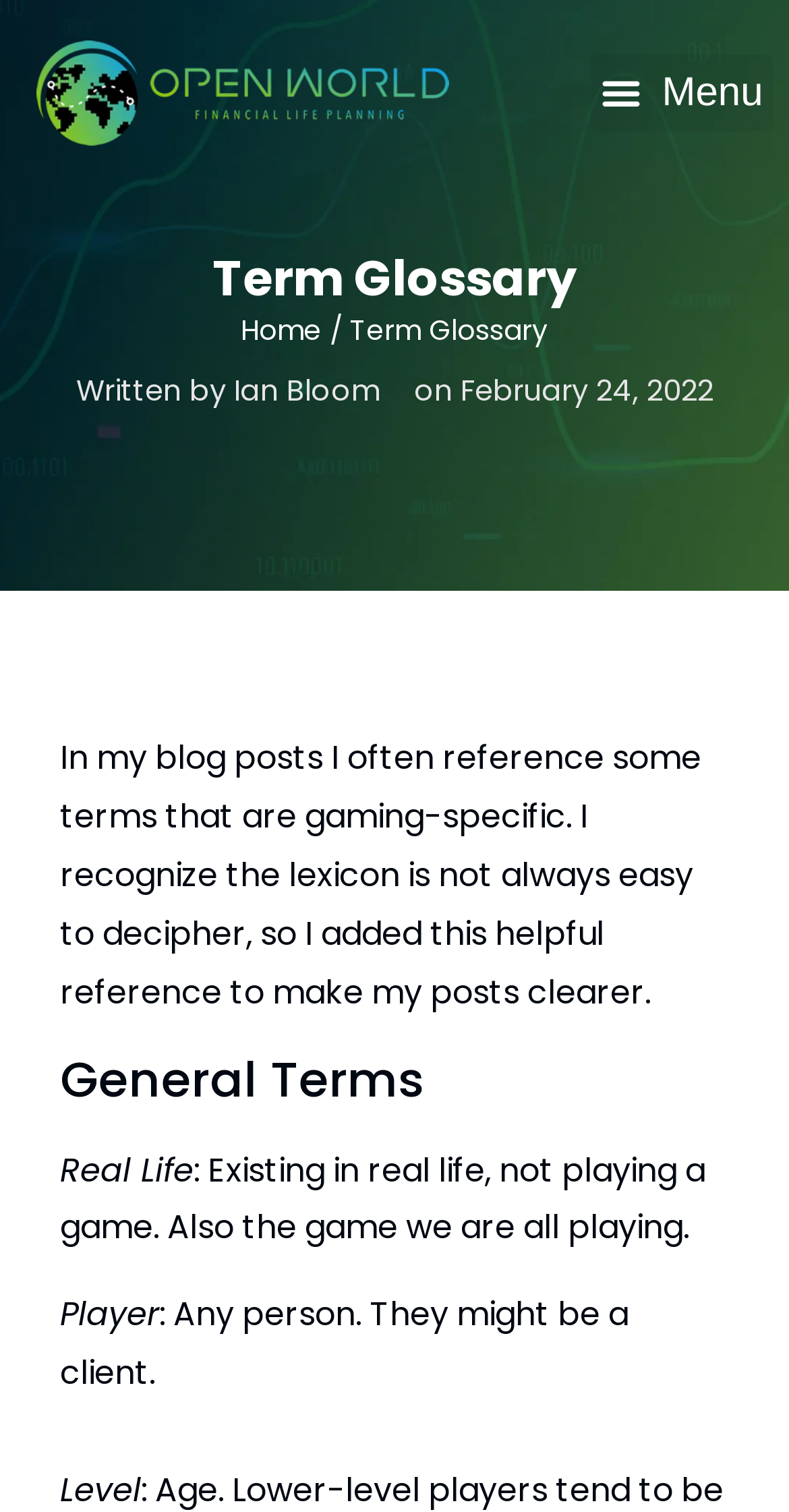Please provide a brief answer to the question using only one word or phrase: 
What is the author's name?

Ian Bloom